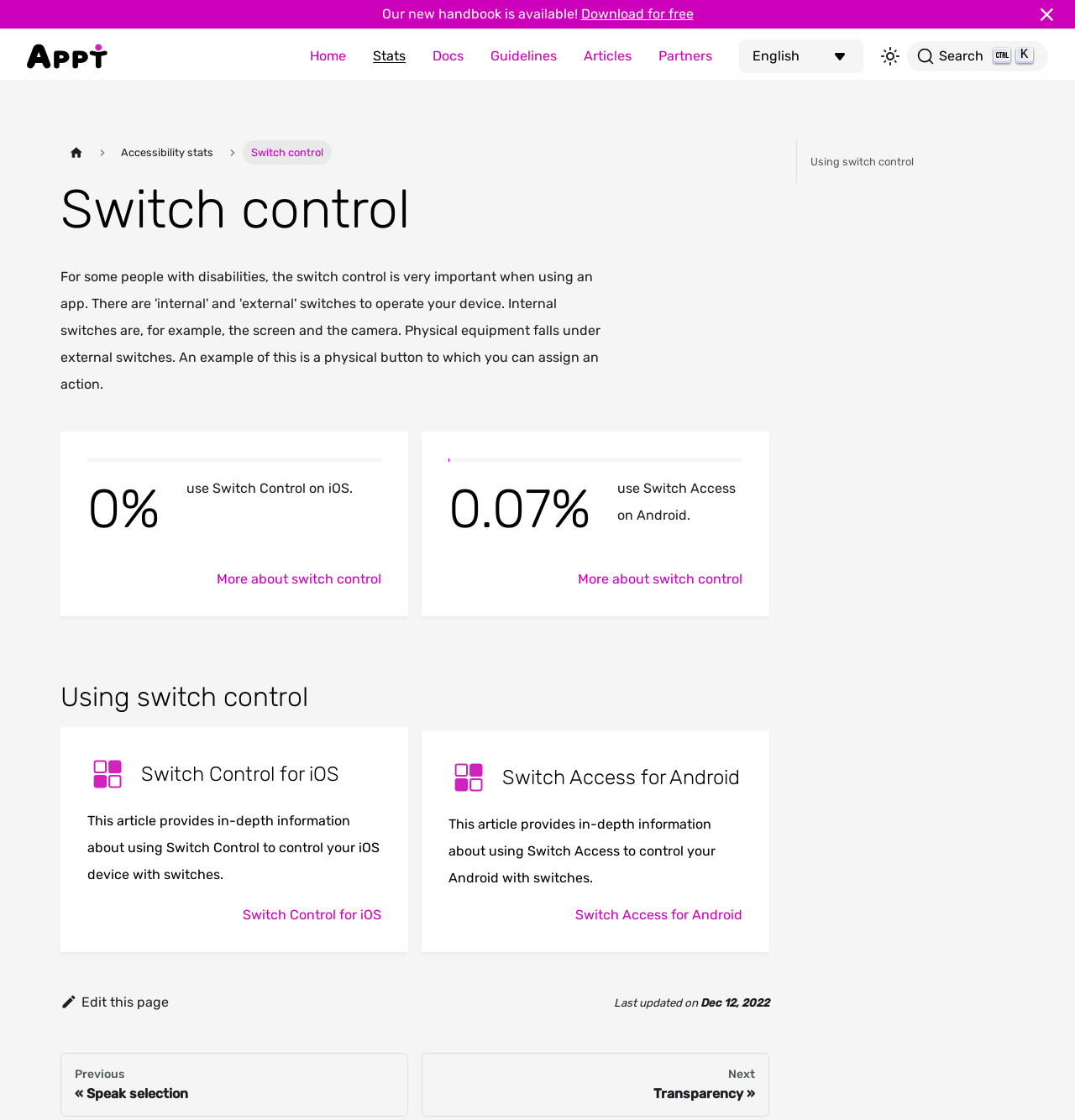Please locate the bounding box coordinates of the element that should be clicked to complete the given instruction: "Close the notification".

[0.961, 0.0, 1.0, 0.025]